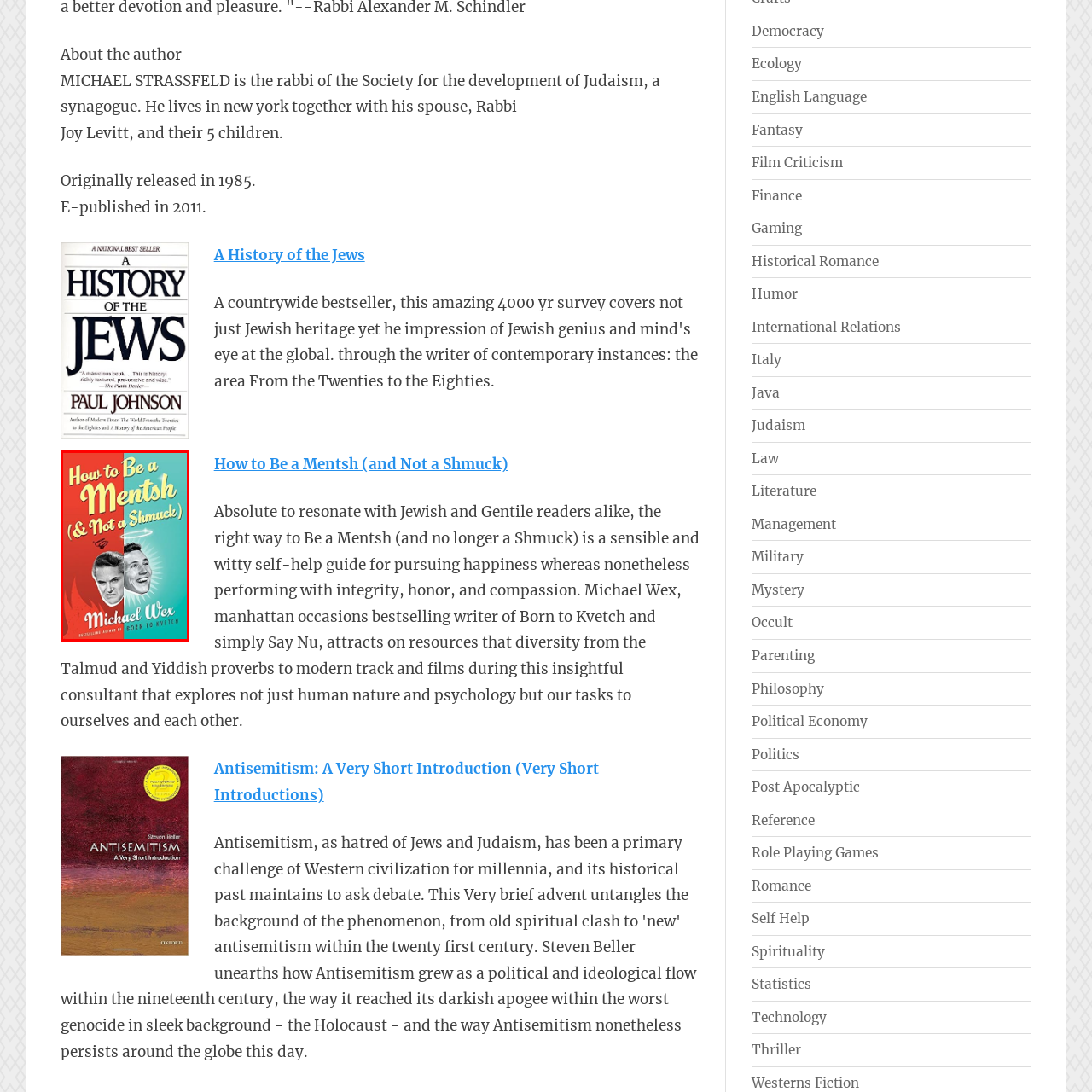Describe in detail the visual content enclosed by the red bounding box.

The image features the book cover of "How to Be a Mentsh (& Not a Shmuck)" by Michael Wex, a bestselling author known for his engaging exploration of Jewish culture and humor. The cover art is striking, split in two contrasting colors: a red and a turquoise background. On the left side, a black and white illustration depicts a serious-looking man with a halo, while the right side features a smiling man illuminated by a bright light, symbolizing the themes of moral integrity, happiness, and self-improvement that the book aims to convey. The title is boldly displayed at the top, capturing attention, while Wex's name, along with the mention of his other acclaimed work "Born to Kvetch," is prominently featured below, indicating his stature as a knowledgeable author in the realm of Jewish literature and self-help.